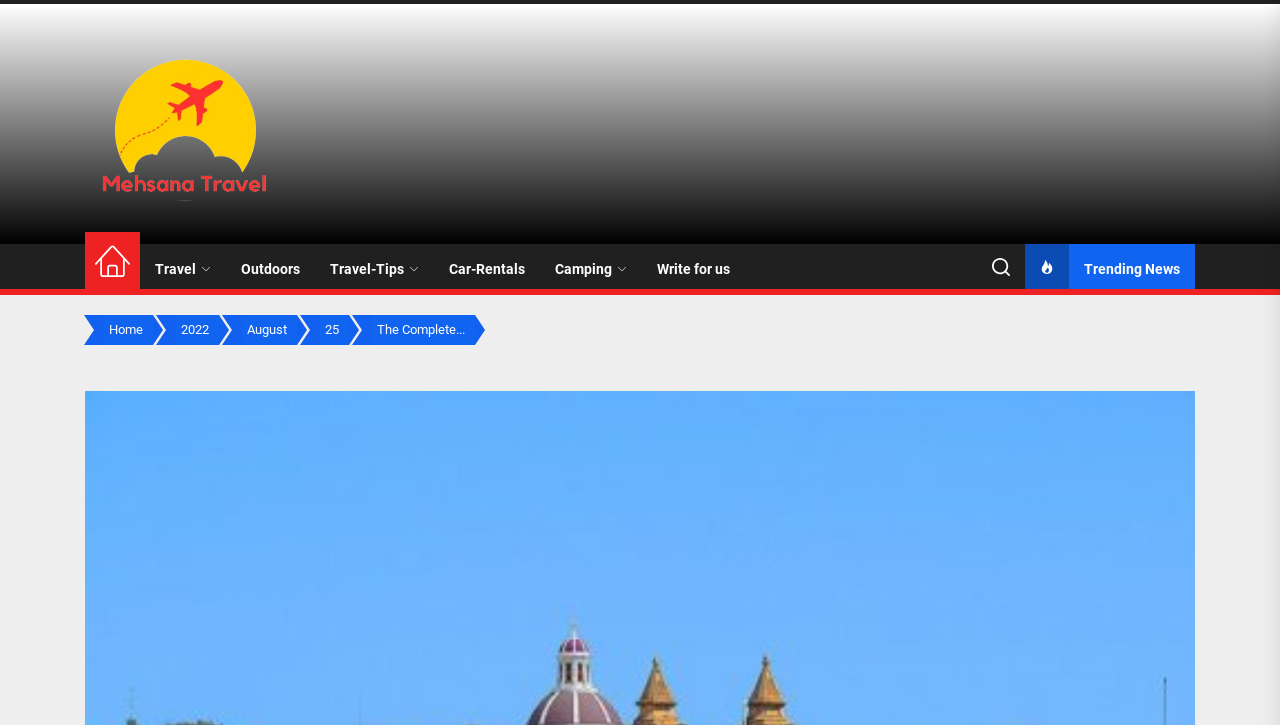Give a complete and precise description of the webpage's appearance.

The webpage is a travel guide for Malta, an island nation in the central Mediterranean. At the top, there is a horizontal navigation bar with 7 links: "Home", "Travel", "Outdoors", "Travel-Tips", "Car-Rentals", "Camping", and "Write for us". Below the navigation bar, there is a prominent link with no text. 

To the right of the navigation bar, there are two buttons: an empty button and a "Trending News" button. Below these buttons, there is a breadcrumbs navigation section with 5 links: "Home", "2022", "August", "25", and "The Complete Guide For Your Malta Trip". The breadcrumbs navigation section is positioned below the horizontal navigation bar and spans the entire width of the page.